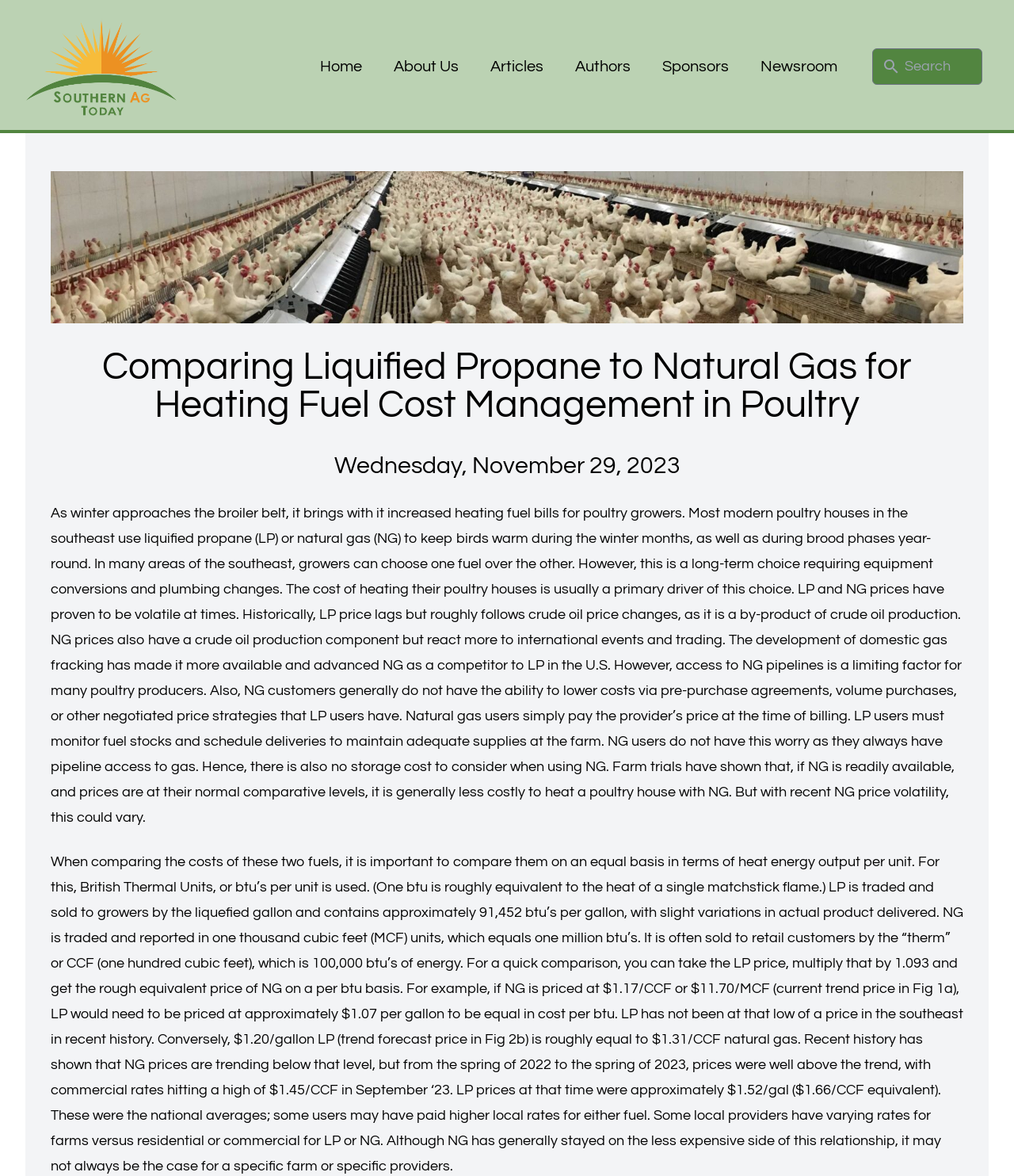Detail the various sections and features present on the webpage.

The webpage is about comparing liquified propane to natural gas for heating fuel cost management in poultry. At the top left corner, there is a logo of "Southern Ag Today" with a link to the website. Next to it, there are several links to different sections of the website, including "Home", "About Us", "Articles", "Authors", "Sponsors", and "Newsroom". 

On the right side of the top section, there is a search box with a "Search" label. Below the top section, there is a large image that spans the entire width of the page. 

The main content of the webpage is divided into three sections. The first section has a heading that displays the title of the article, "Comparing Liquified Propane to Natural Gas for Heating Fuel Cost Management in Poultry", and a subheading that shows the date of publication, "Wednesday, November 29, 2023". 

The second section is a long paragraph of text that discusses the comparison between liquified propane and natural gas for heating poultry houses. It explains the factors that affect the cost of heating, such as fuel prices, equipment conversions, and plumbing changes. The text also mentions that natural gas prices have been volatile and that access to natural gas pipelines is a limiting factor for many poultry producers.

The third section is another long paragraph of text that continues the discussion on comparing the costs of liquified propane and natural gas. It explains how to compare the costs of the two fuels on an equal basis in terms of heat energy output per unit, using British Thermal Units (btu's) as a measure. The text provides examples of how to calculate the equivalent price of natural gas based on the price of liquified propane, and vice versa. It also mentions that natural gas prices have been trending below the equivalent price of liquified propane in recent history, but there have been periods where natural gas prices were higher.